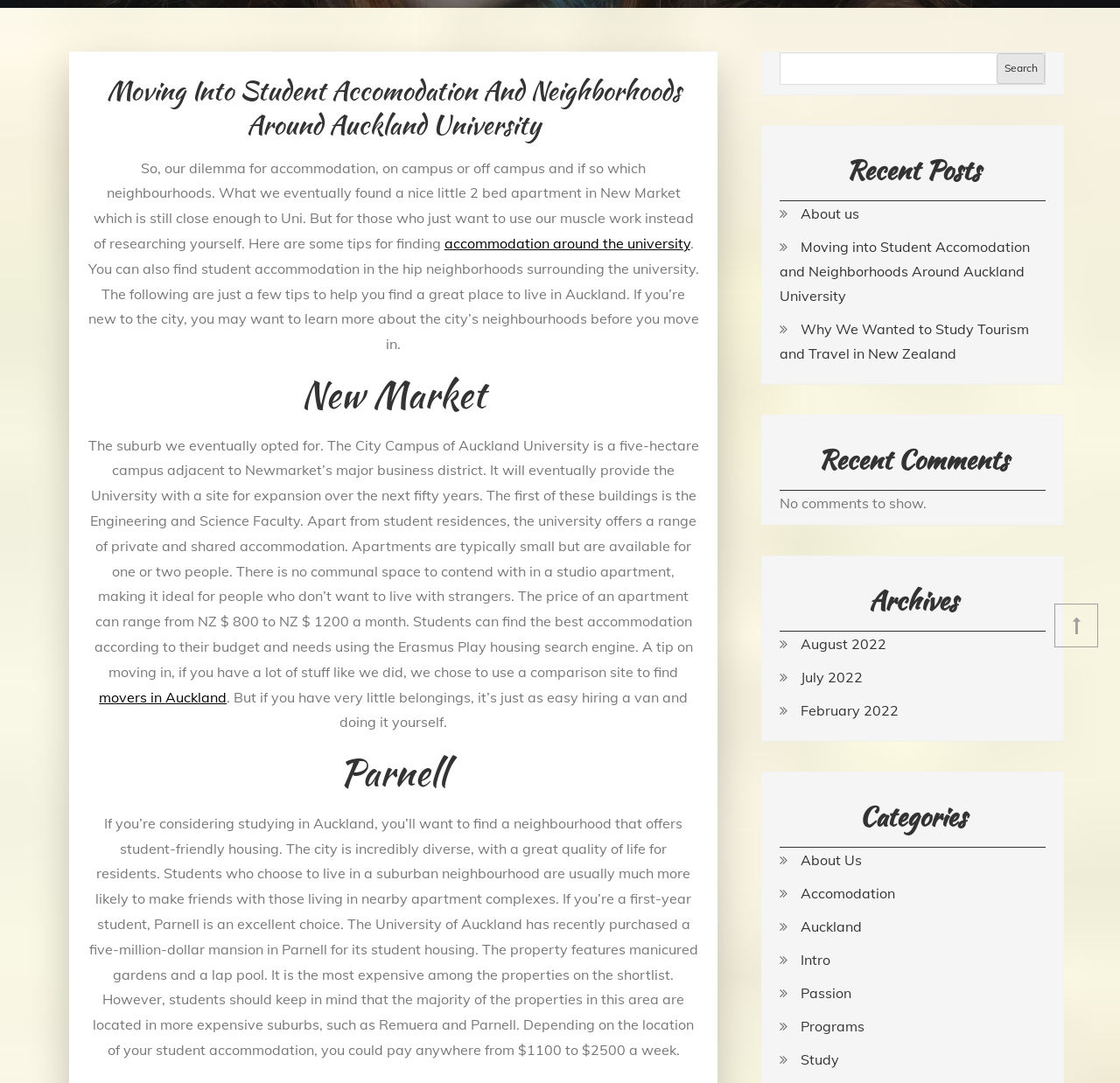From the screenshot, find the bounding box of the UI element matching this description: "accommodation around the university". Supply the bounding box coordinates in the form [left, top, right, bottom], each a float between 0 and 1.

[0.397, 0.216, 0.616, 0.233]